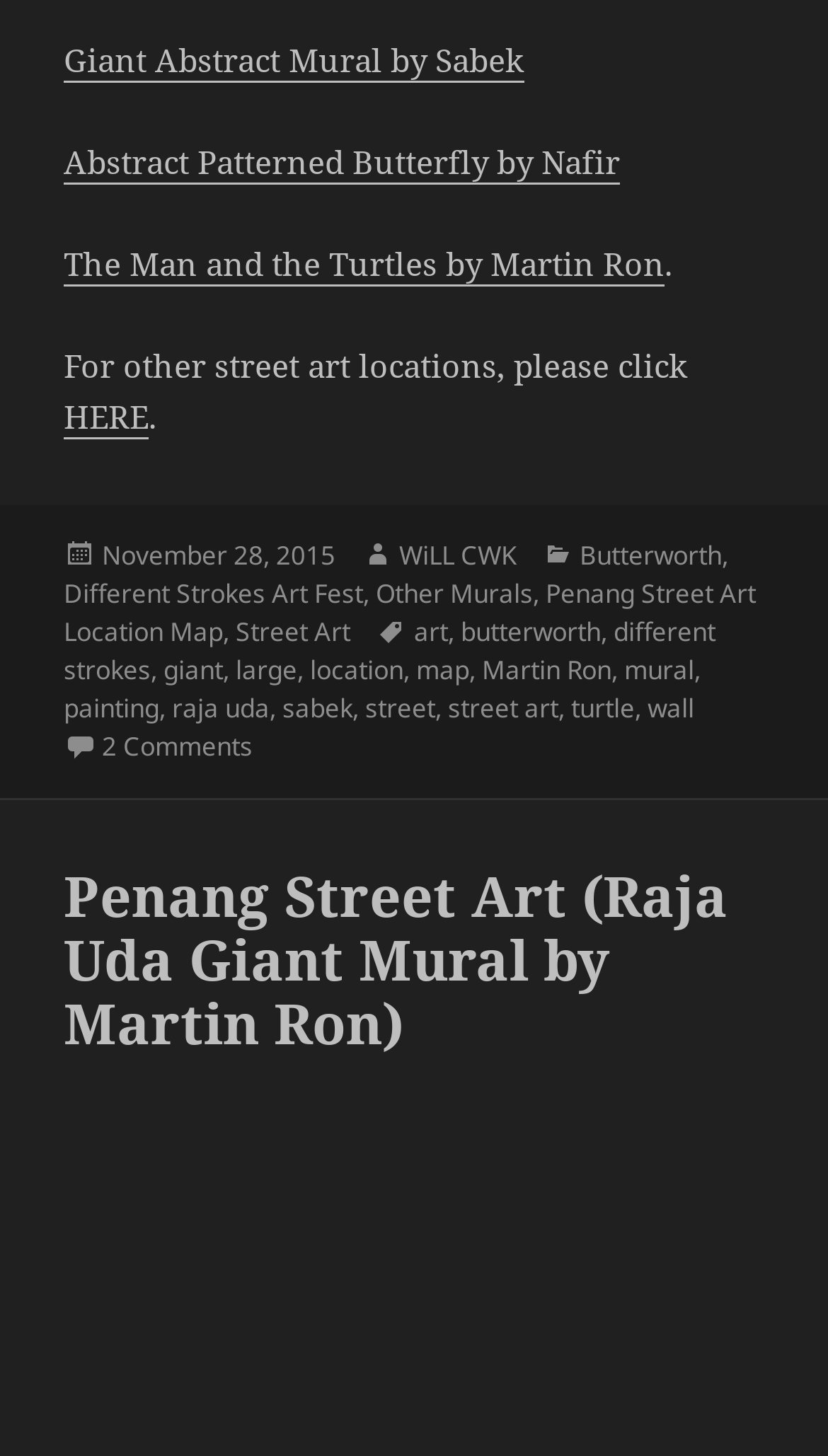How many comments are there on the post? Look at the image and give a one-word or short phrase answer.

2